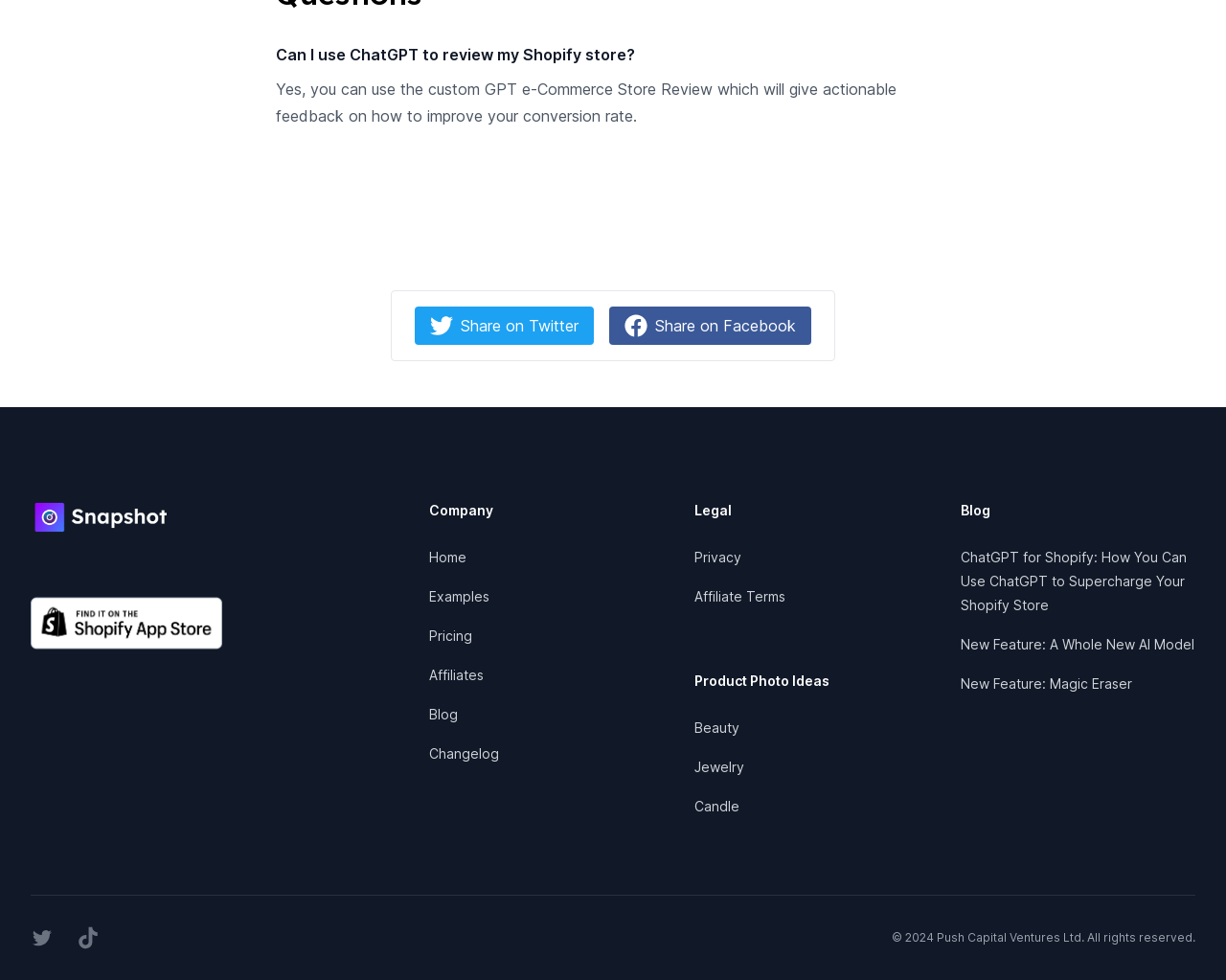Utilize the details in the image to give a detailed response to the question: What is the purpose of the custom GPT e-Commerce Store Review?

The purpose of the custom GPT e-Commerce Store Review is to provide actionable feedback on how to improve the conversion rate, as mentioned in the description 'Yes, you can use the custom GPT e-Commerce Store Review which will give actionable feedback on how to improve your conversion rate.'